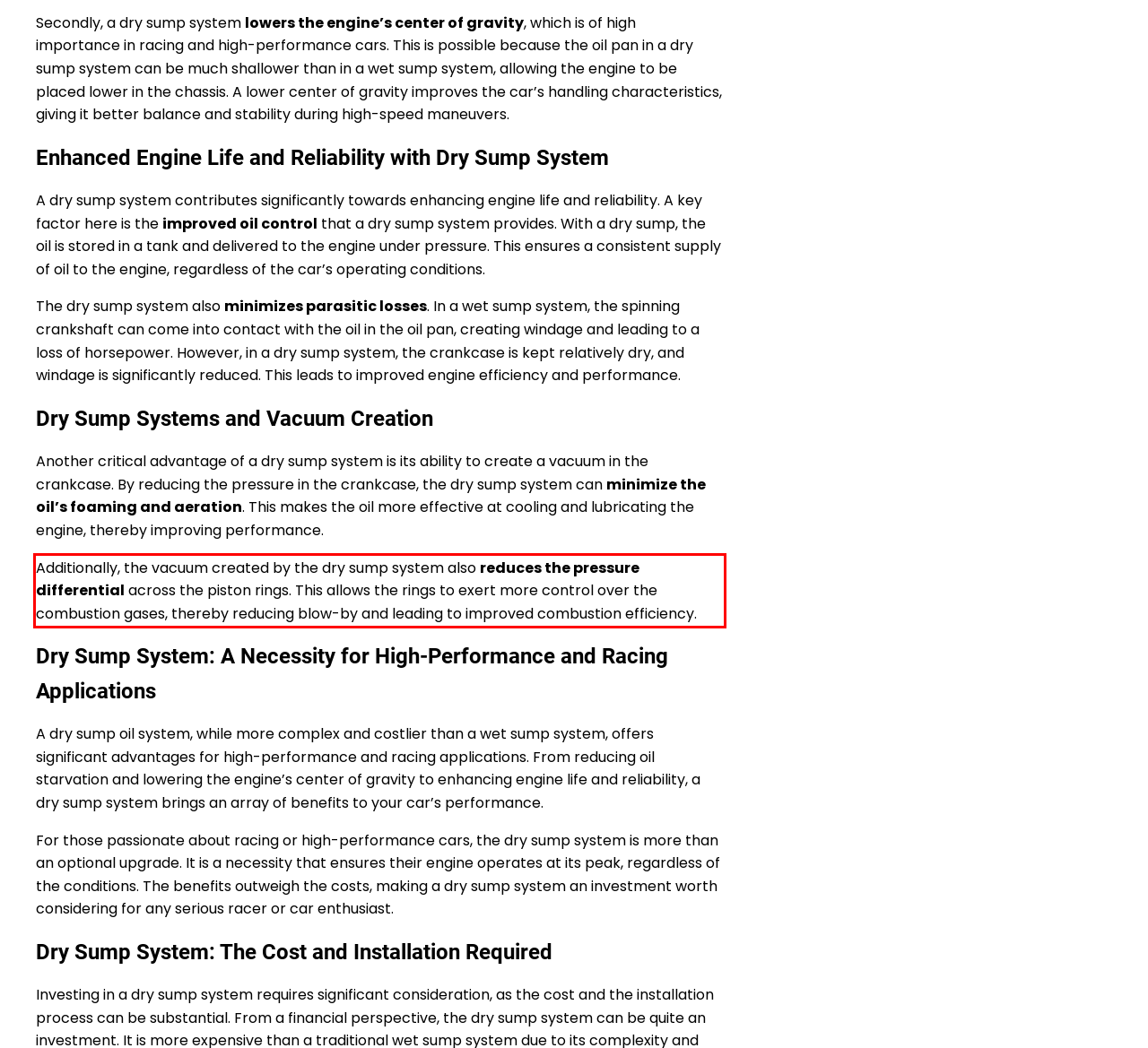You have a screenshot of a webpage, and there is a red bounding box around a UI element. Utilize OCR to extract the text within this red bounding box.

Additionally, the vacuum created by the dry sump system also reduces the pressure differential across the piston rings. This allows the rings to exert more control over the combustion gases, thereby reducing blow-by and leading to improved combustion efficiency.